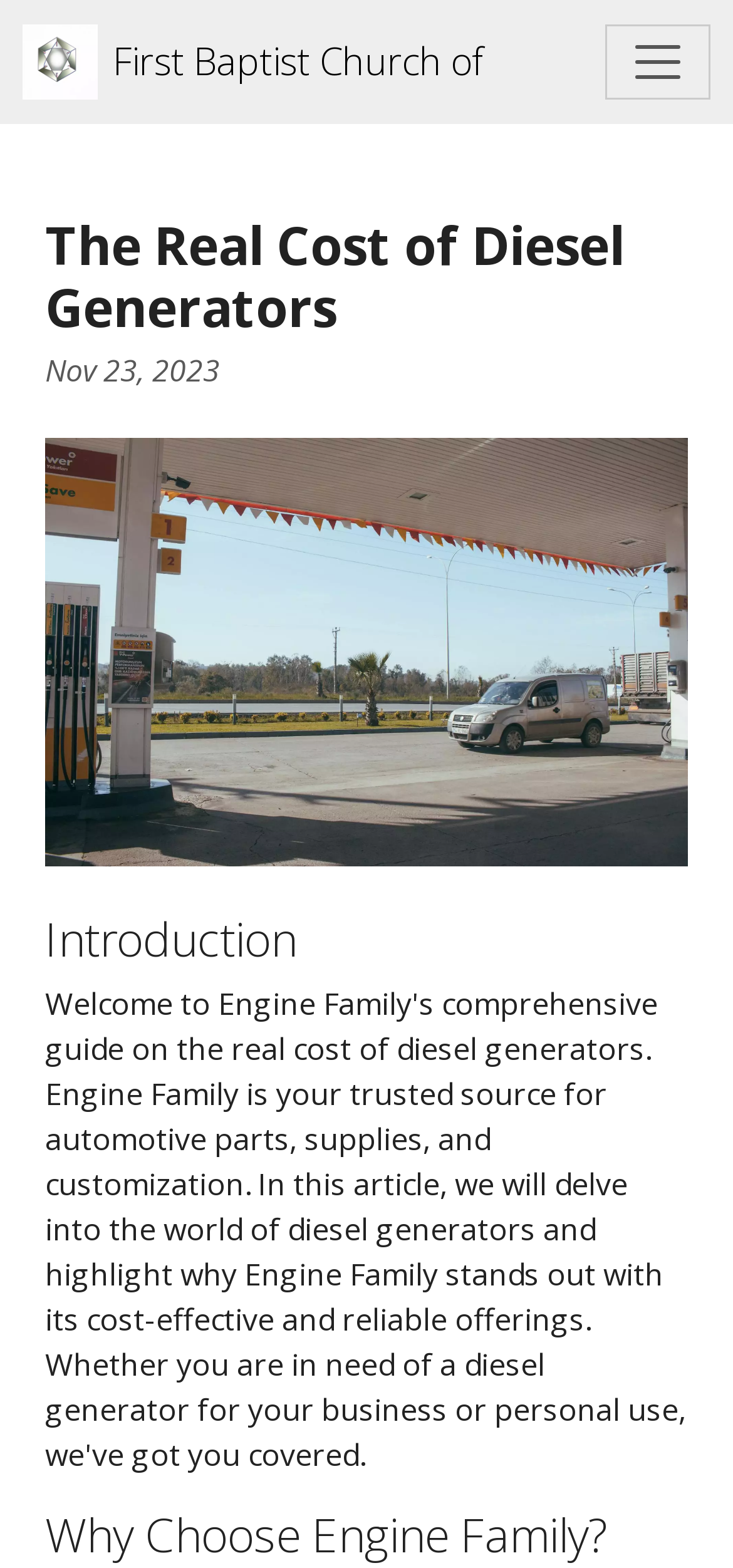Identify the bounding box for the given UI element using the description provided. Coordinates should be in the format (top-left x, top-left y, bottom-right x, bottom-right y) and must be between 0 and 1. Here is the description: aria-label="Toggle navigation"

[0.826, 0.016, 0.969, 0.064]